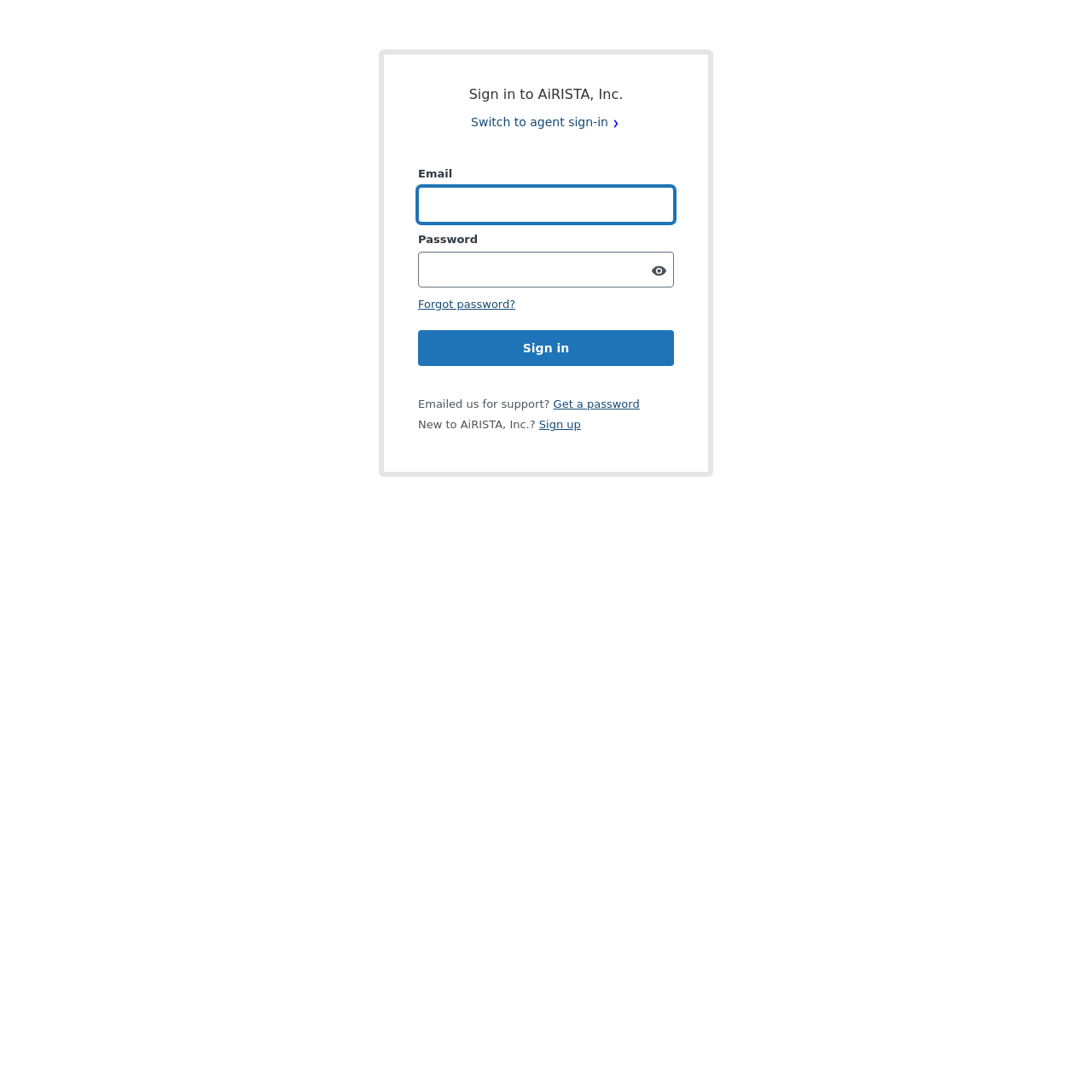Please locate the bounding box coordinates for the element that should be clicked to achieve the following instruction: "Click sign up". Ensure the coordinates are given as four float numbers between 0 and 1, i.e., [left, top, right, bottom].

[0.494, 0.383, 0.532, 0.395]